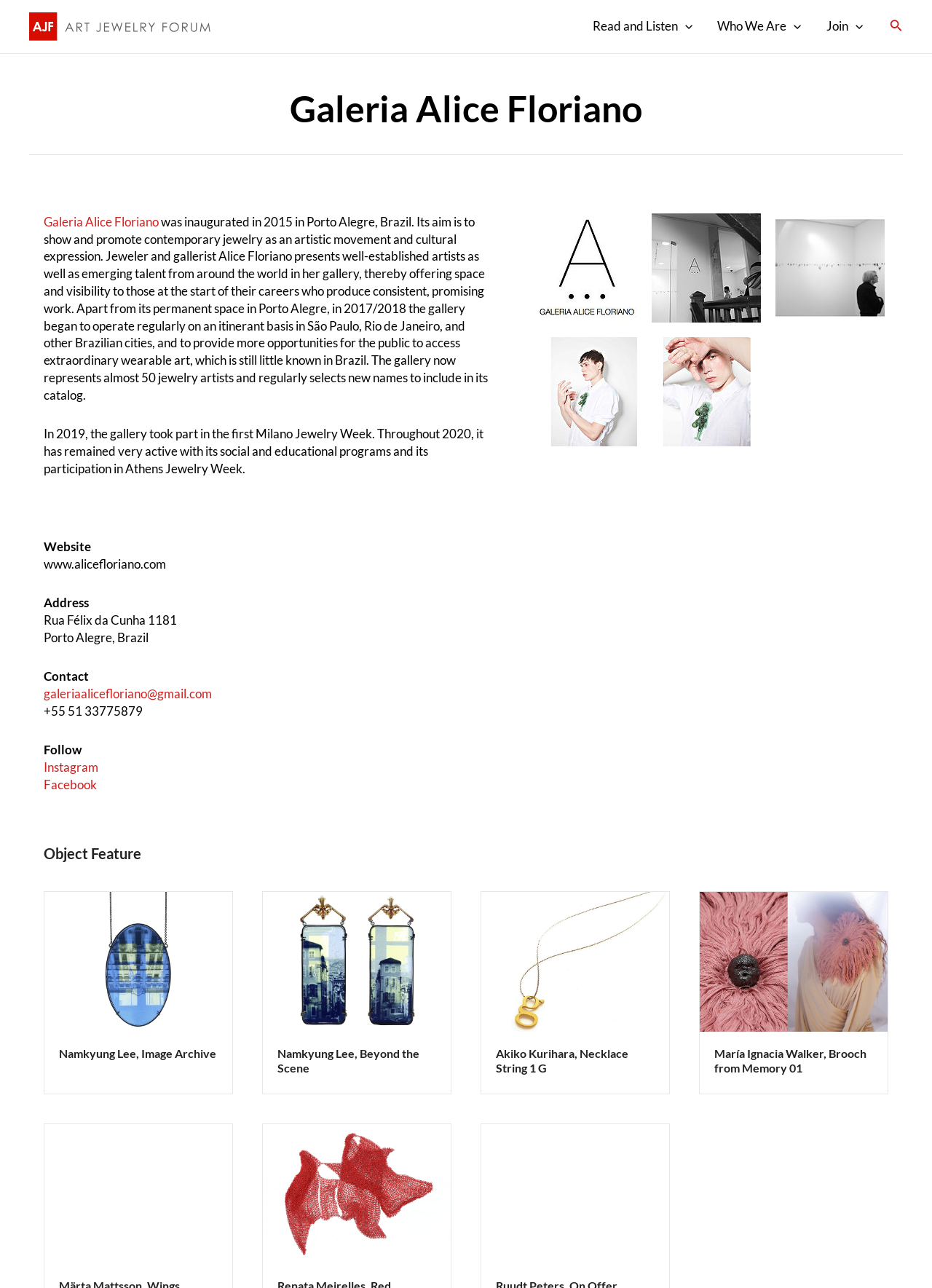Identify the bounding box coordinates for the element you need to click to achieve the following task: "Search using the search icon link". Provide the bounding box coordinates as four float numbers between 0 and 1, in the form [left, top, right, bottom].

[0.955, 0.013, 0.969, 0.028]